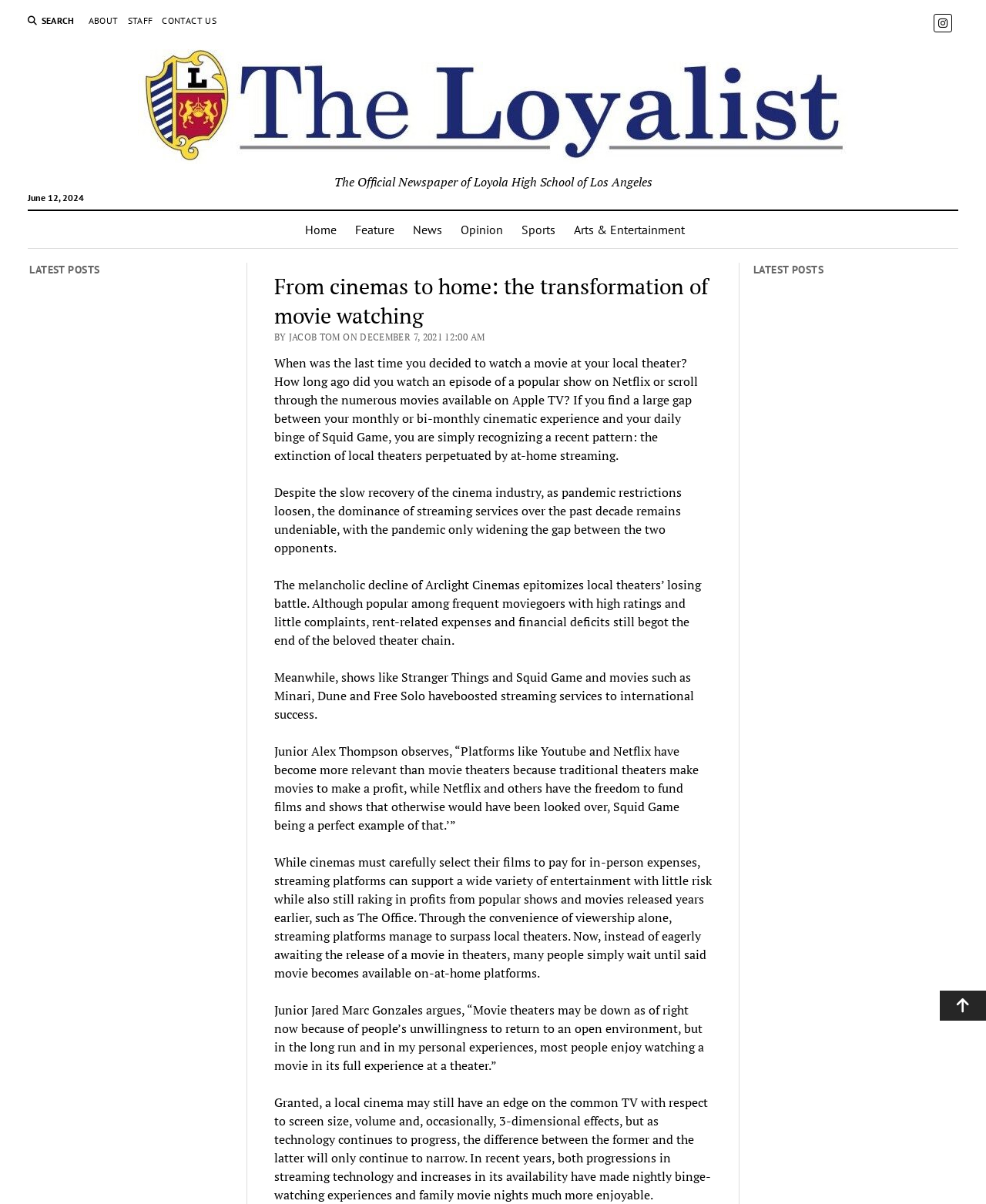Find the bounding box coordinates of the clickable element required to execute the following instruction: "Read the latest posts". Provide the coordinates as four float numbers between 0 and 1, i.e., [left, top, right, bottom].

[0.03, 0.218, 0.236, 0.23]